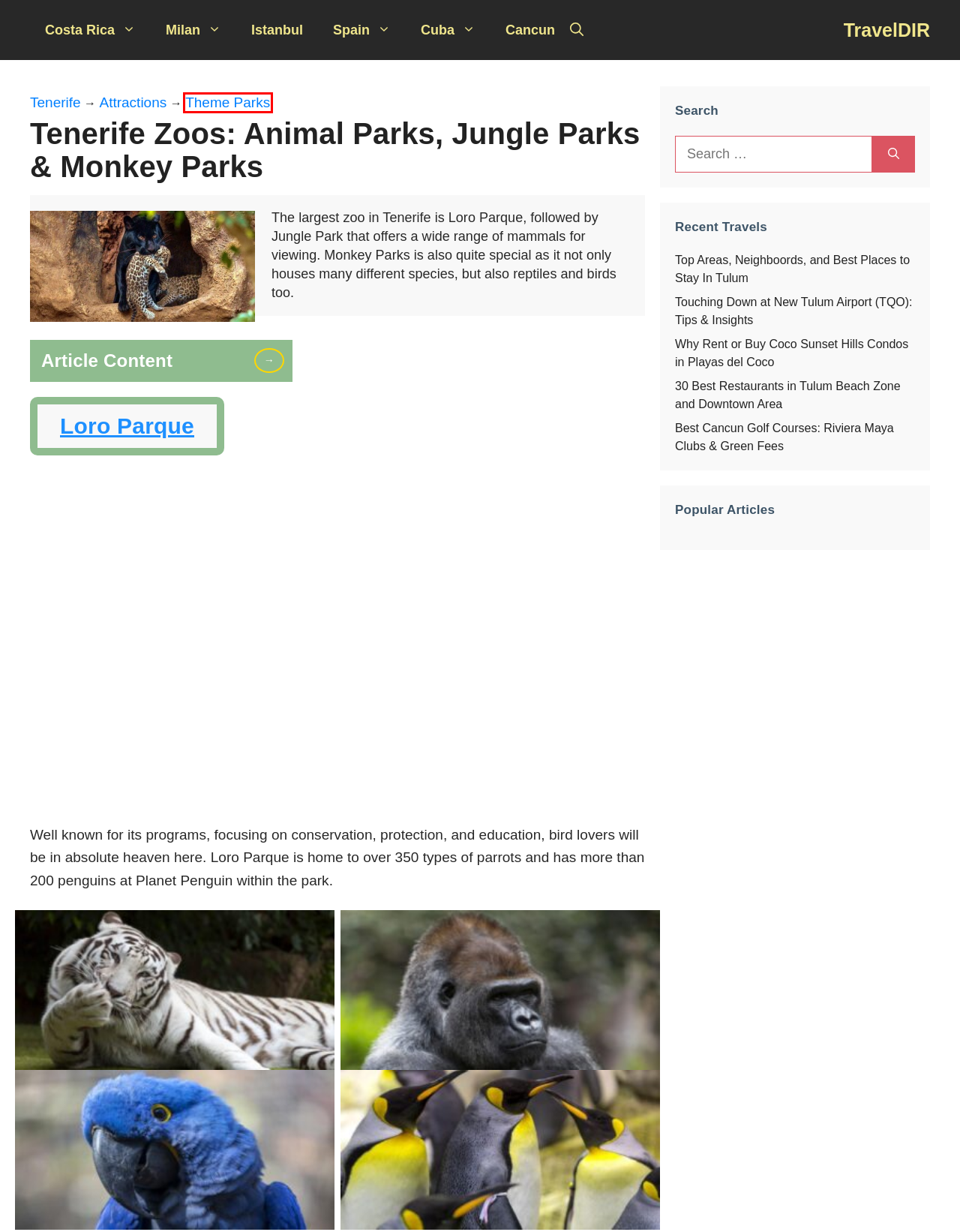You have a screenshot showing a webpage with a red bounding box highlighting an element. Choose the webpage description that best fits the new webpage after clicking the highlighted element. The descriptions are:
A. Milan Travel Guide: Insider Tips & Free Info for Tourists
B. Costa Rica Travel Guide: Free Visitor Info & Tourist Tips
C. Loro Parque Tenerife
D. TravelDIR: Free Worldwide Travel Blog & Directory for All
E. Touching Down at New Tulum Airport (TQO): Tips & Insights
F. Tenerife Theme Parks: Amusement, Marine & Wildlife
G. Best Hotels in Tulum: Where Bohemian Jungle Meets Comfort
H. 125+ Tourist Attractions in Tenerife: Top Places to See

F